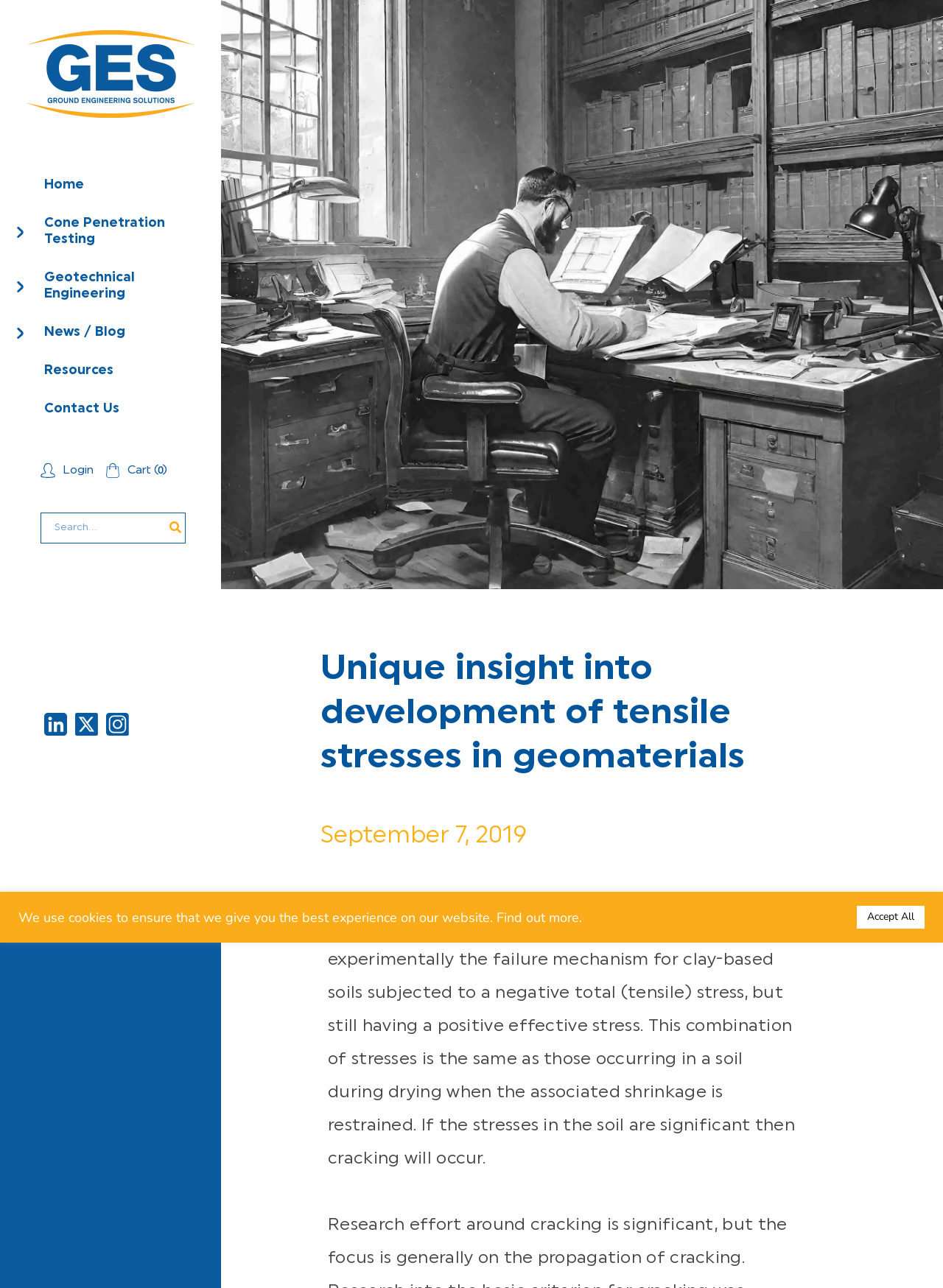Please study the image and answer the question comprehensively:
Is there a search function on the webpage?

I found the search function on the webpage by looking at the search element located at the top of the webpage, which contains a searchbox and a button with the text 'Search'.